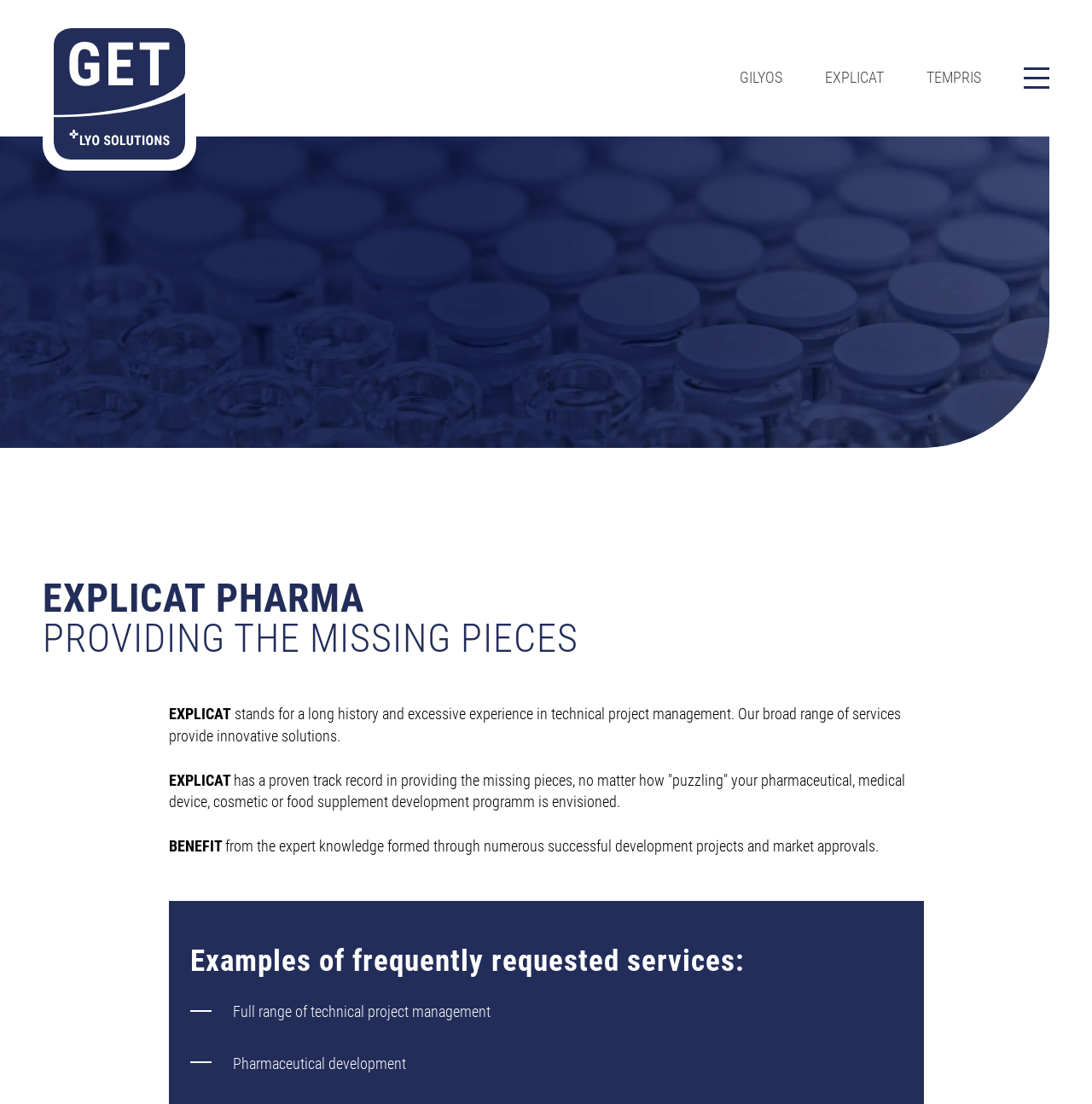What type of services does the company provide?
Give a one-word or short phrase answer based on the image.

project management